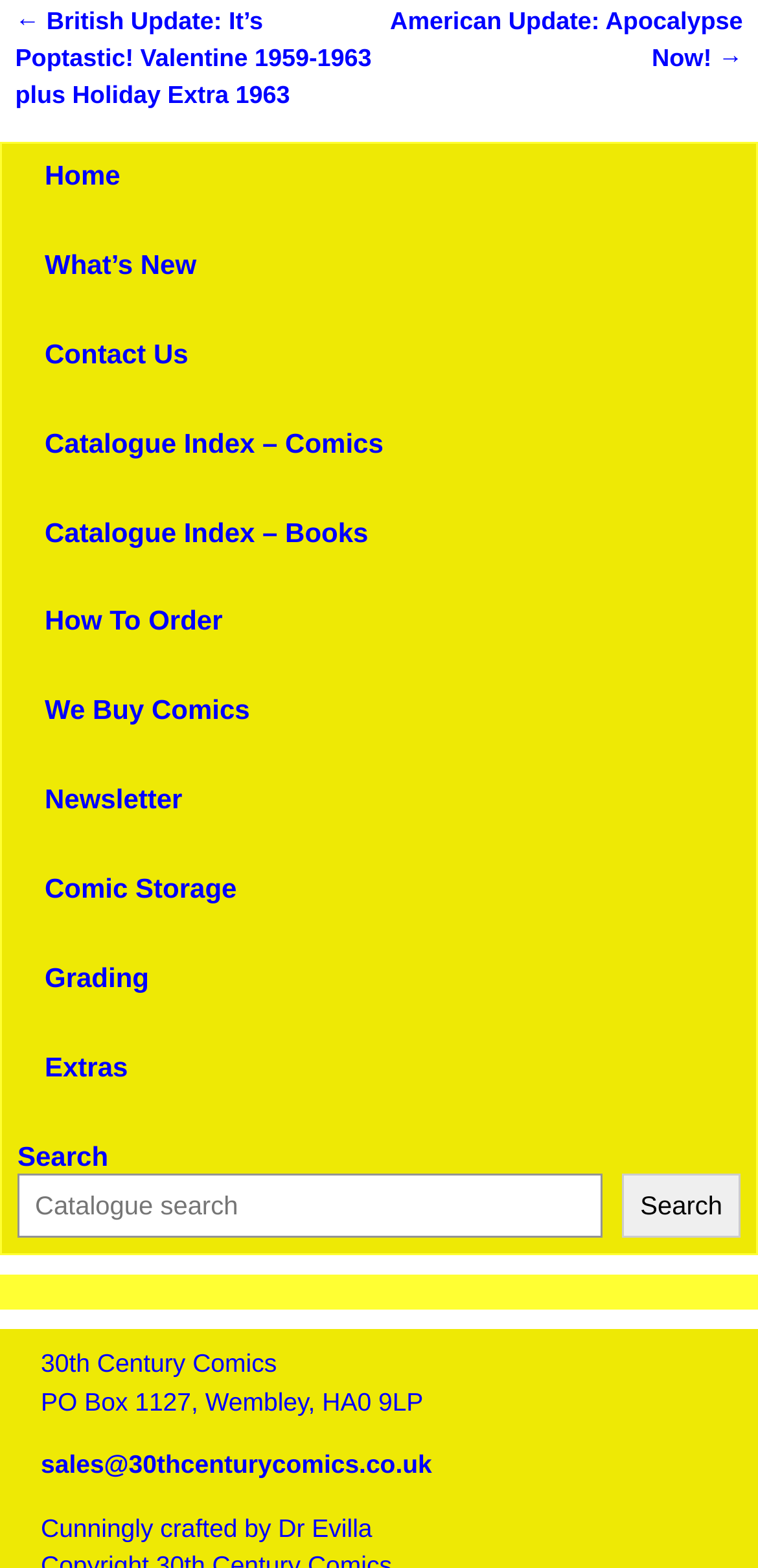Respond to the question below with a concise word or phrase:
What is the email address for sales?

sales@30thcenturycomics.co.uk